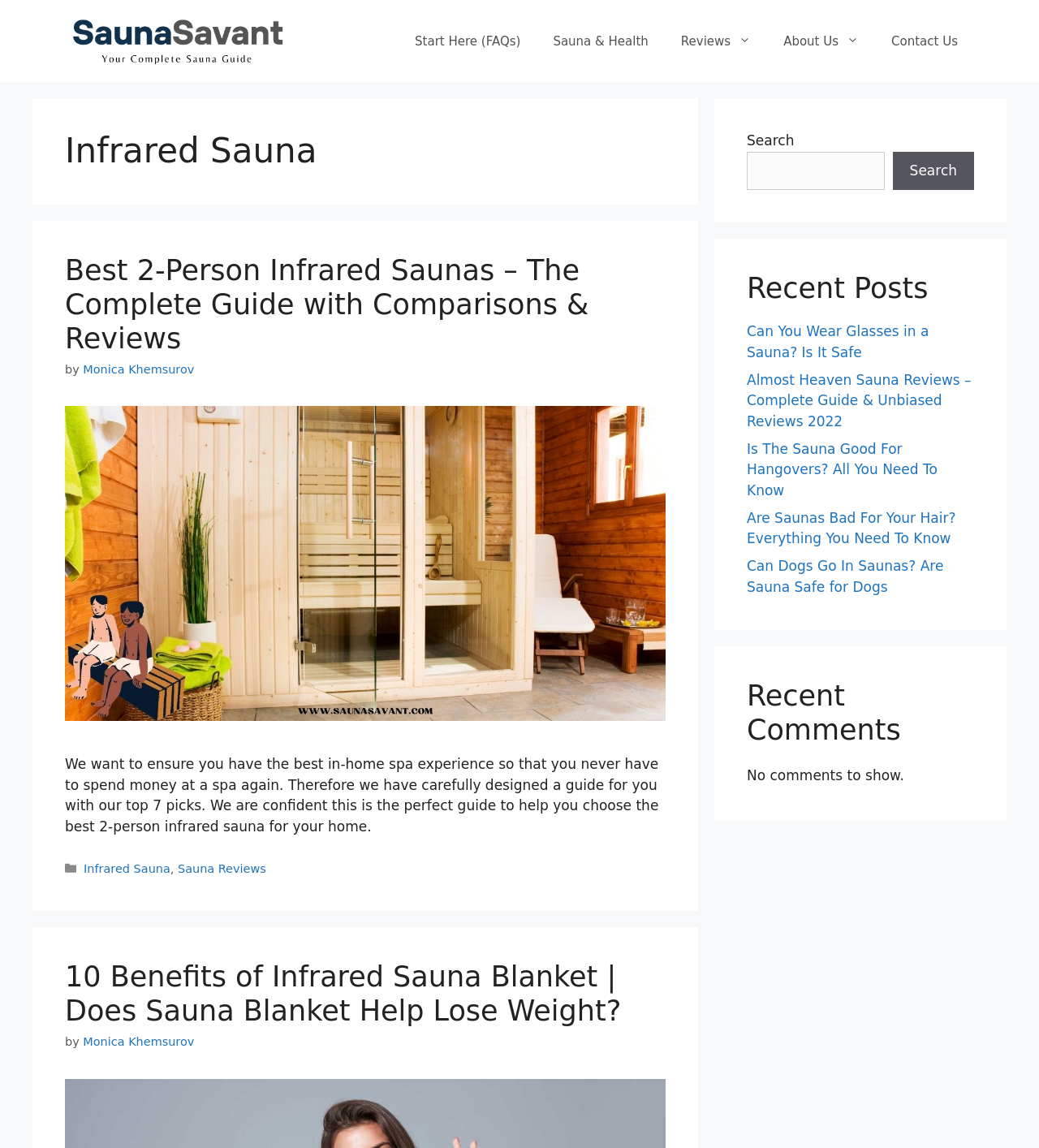Could you determine the bounding box coordinates of the clickable element to complete the instruction: "Search for something"? Provide the coordinates as four float numbers between 0 and 1, i.e., [left, top, right, bottom].

[0.719, 0.132, 0.851, 0.166]